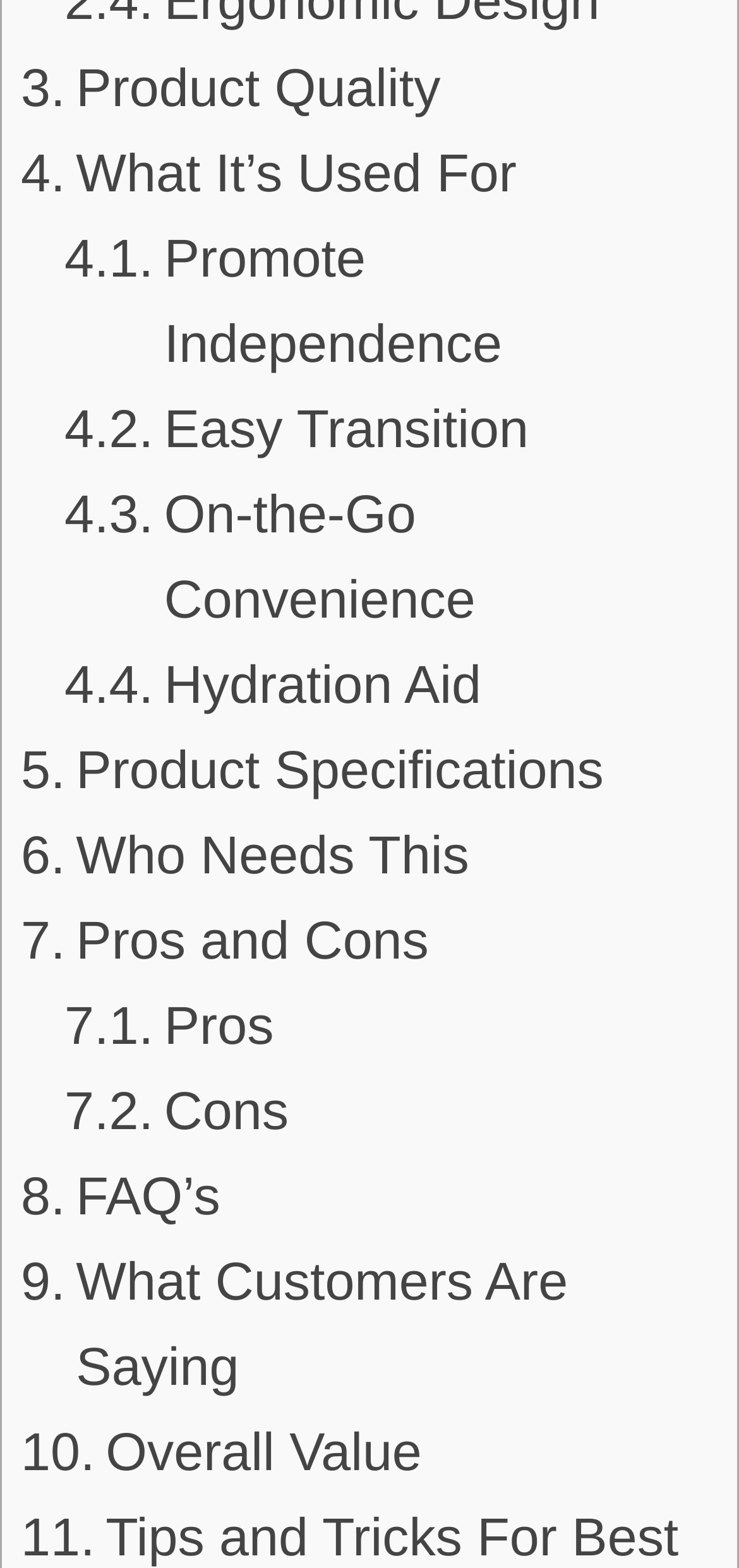Using a single word or phrase, answer the following question: 
What is the last section on the webpage?

Overall Value